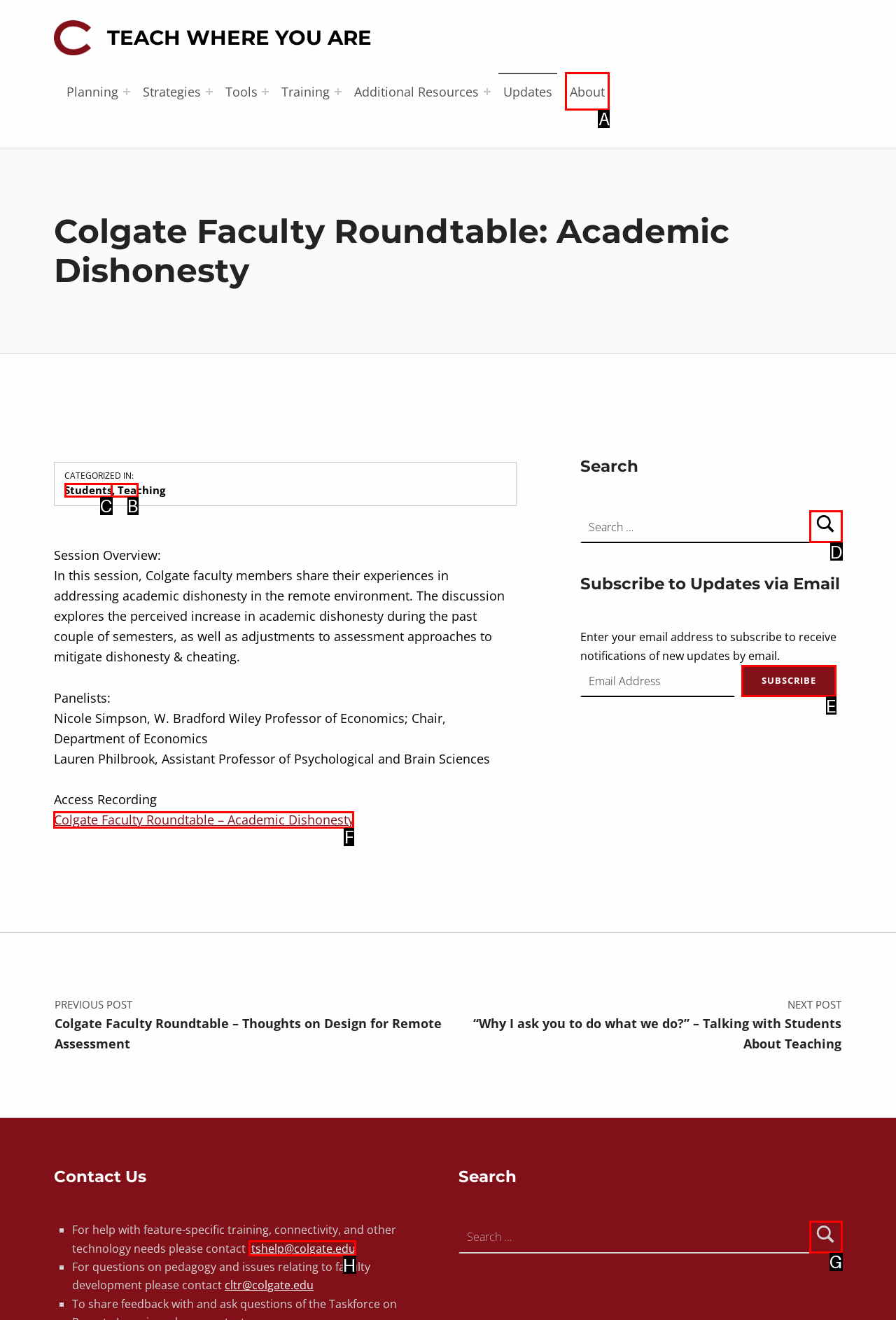Which lettered option should be clicked to achieve the task: Subscribe to updates via email? Choose from the given choices.

E